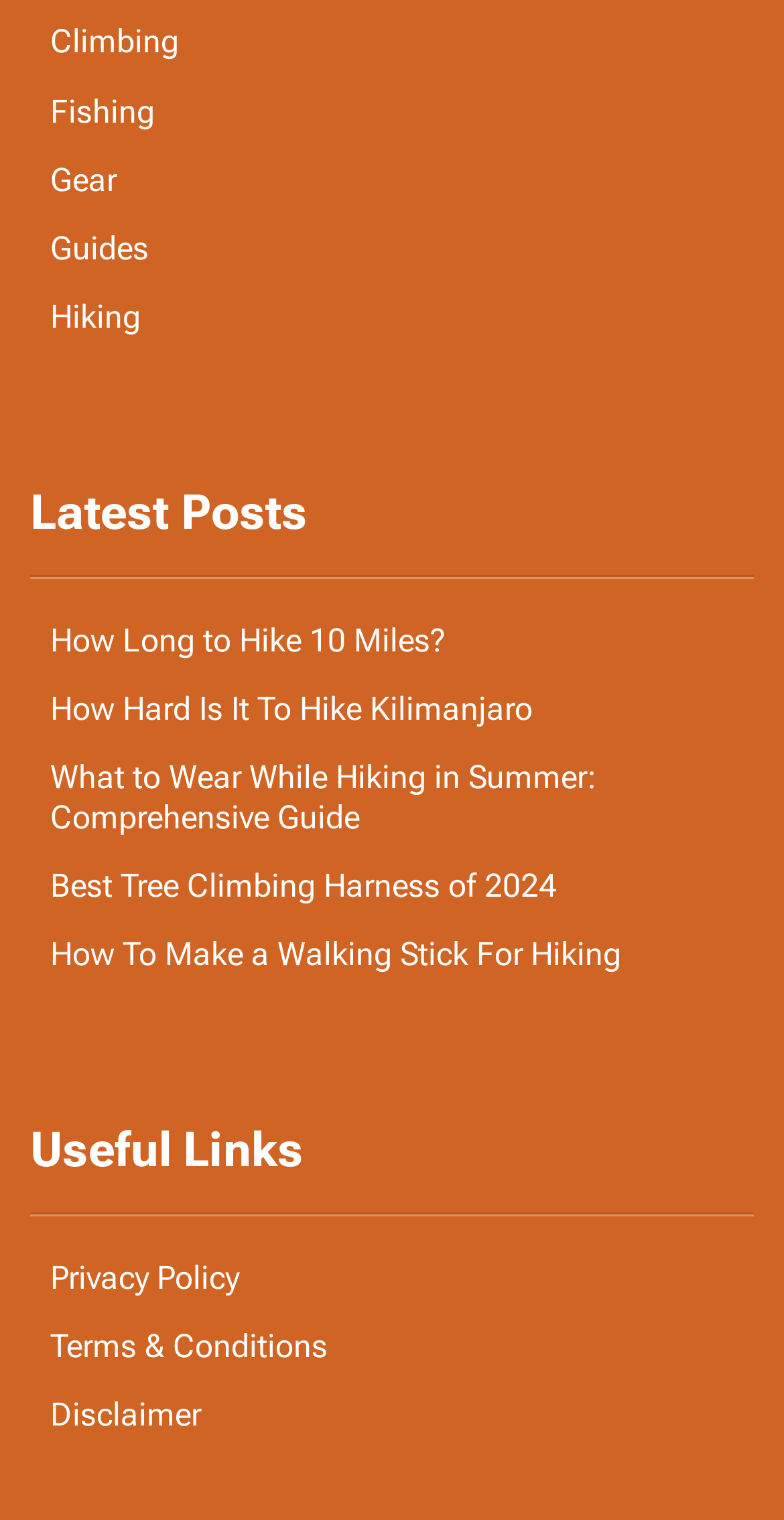Determine the bounding box coordinates of the target area to click to execute the following instruction: "Learn about Hiking."

[0.051, 0.189, 0.949, 0.228]